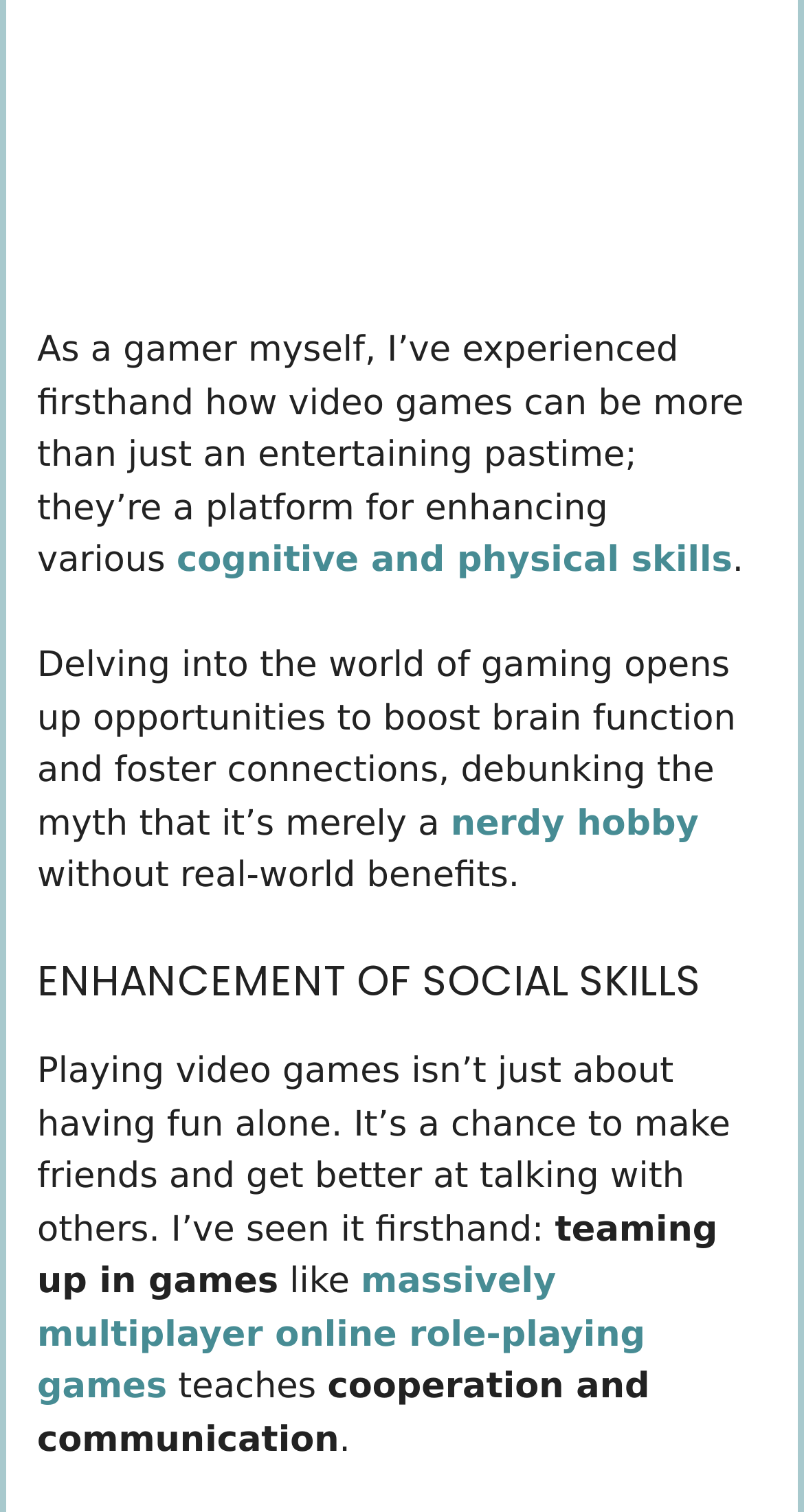Identify the bounding box for the described UI element. Provide the coordinates in (top-left x, top-left y, bottom-right x, bottom-right y) format with values ranging from 0 to 1: Lifestyle Habits for Healthy Gaming

[0.19, 0.499, 0.867, 0.564]